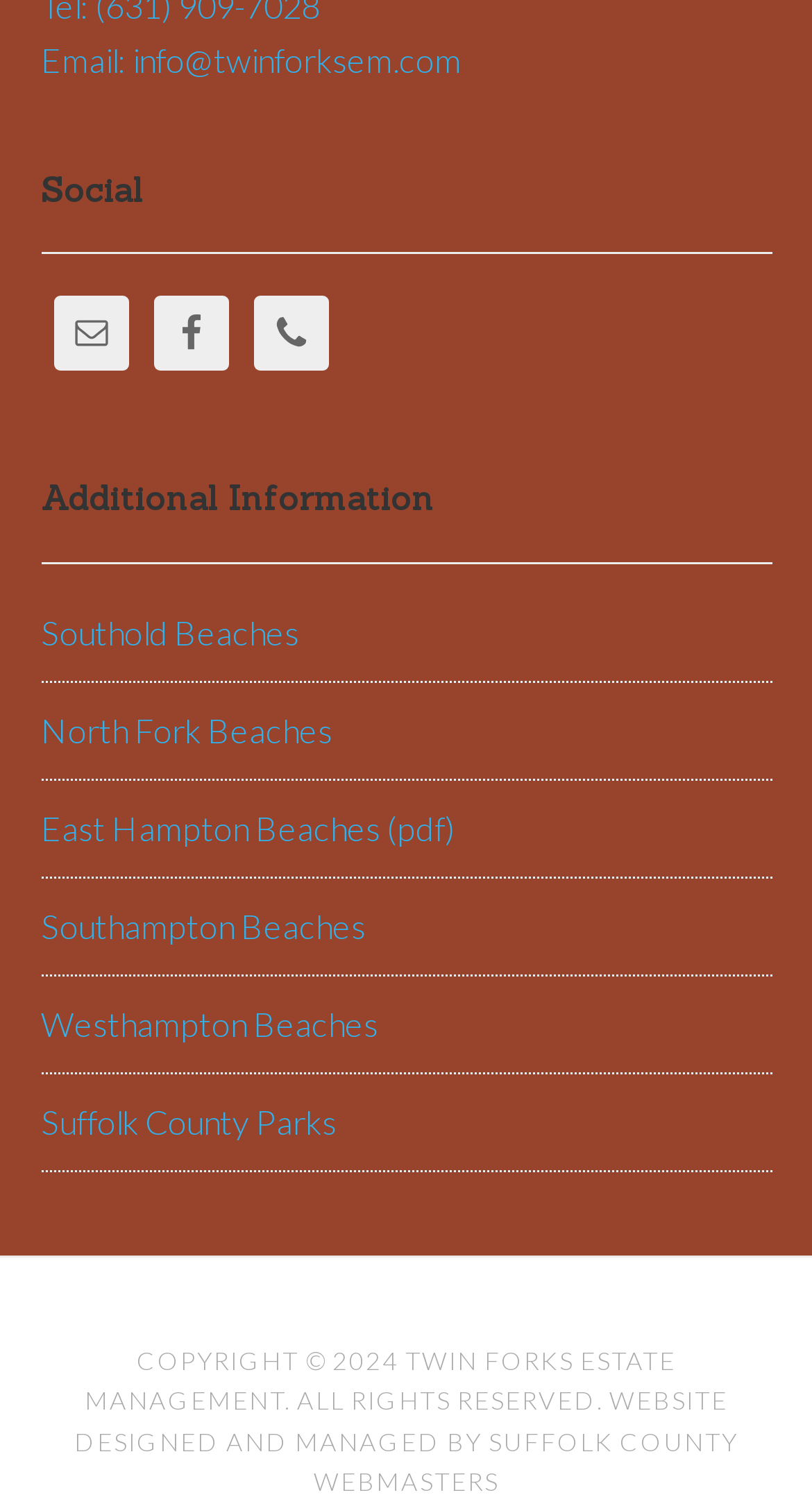Locate the bounding box coordinates of the UI element described by: "Phone". The bounding box coordinates should consist of four float numbers between 0 and 1, i.e., [left, top, right, bottom].

[0.312, 0.197, 0.404, 0.247]